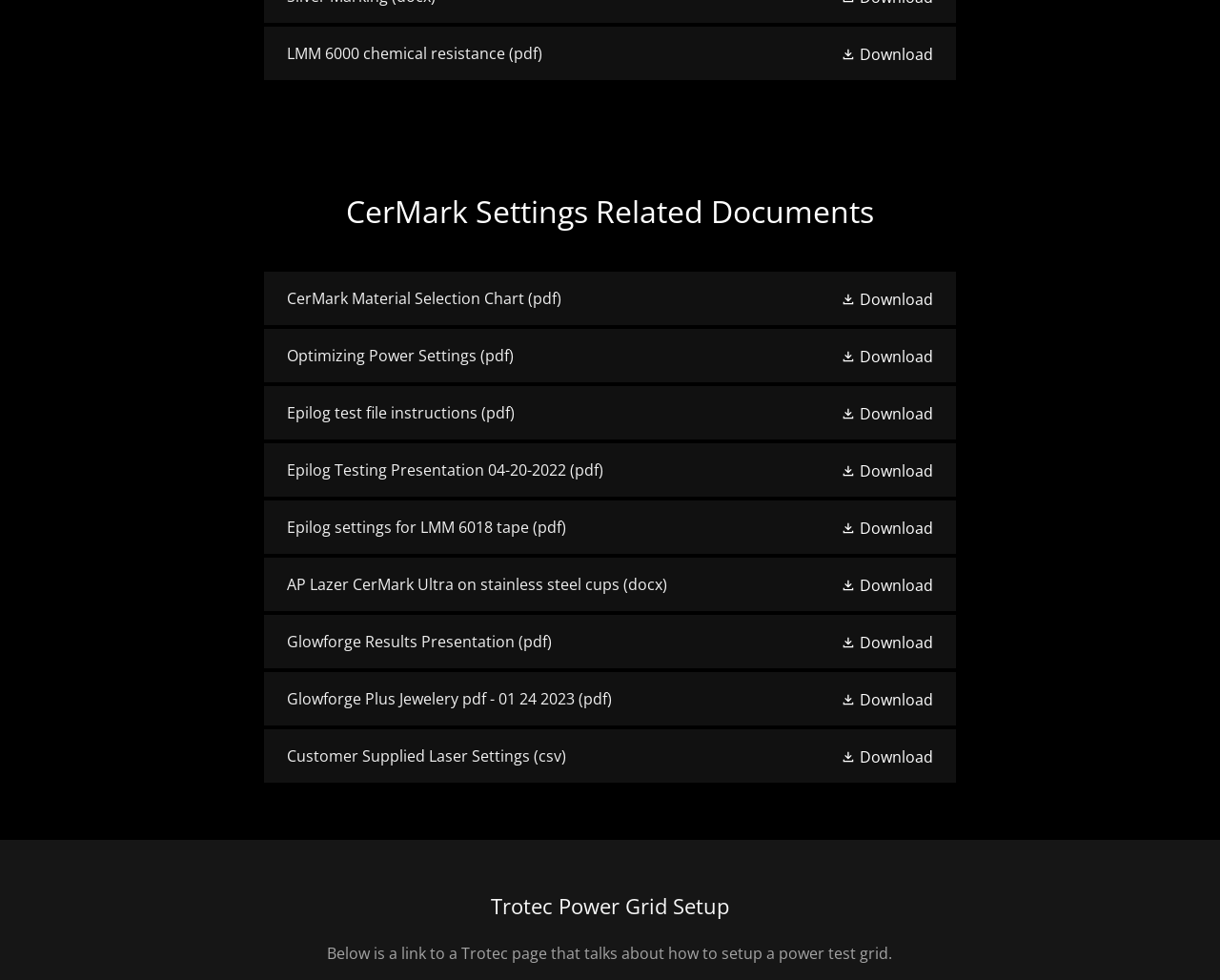Pinpoint the bounding box coordinates of the element that must be clicked to accomplish the following instruction: "Download CerMark Material Selection Chart". The coordinates should be in the format of four float numbers between 0 and 1, i.e., [left, top, right, bottom].

[0.217, 0.277, 0.783, 0.332]